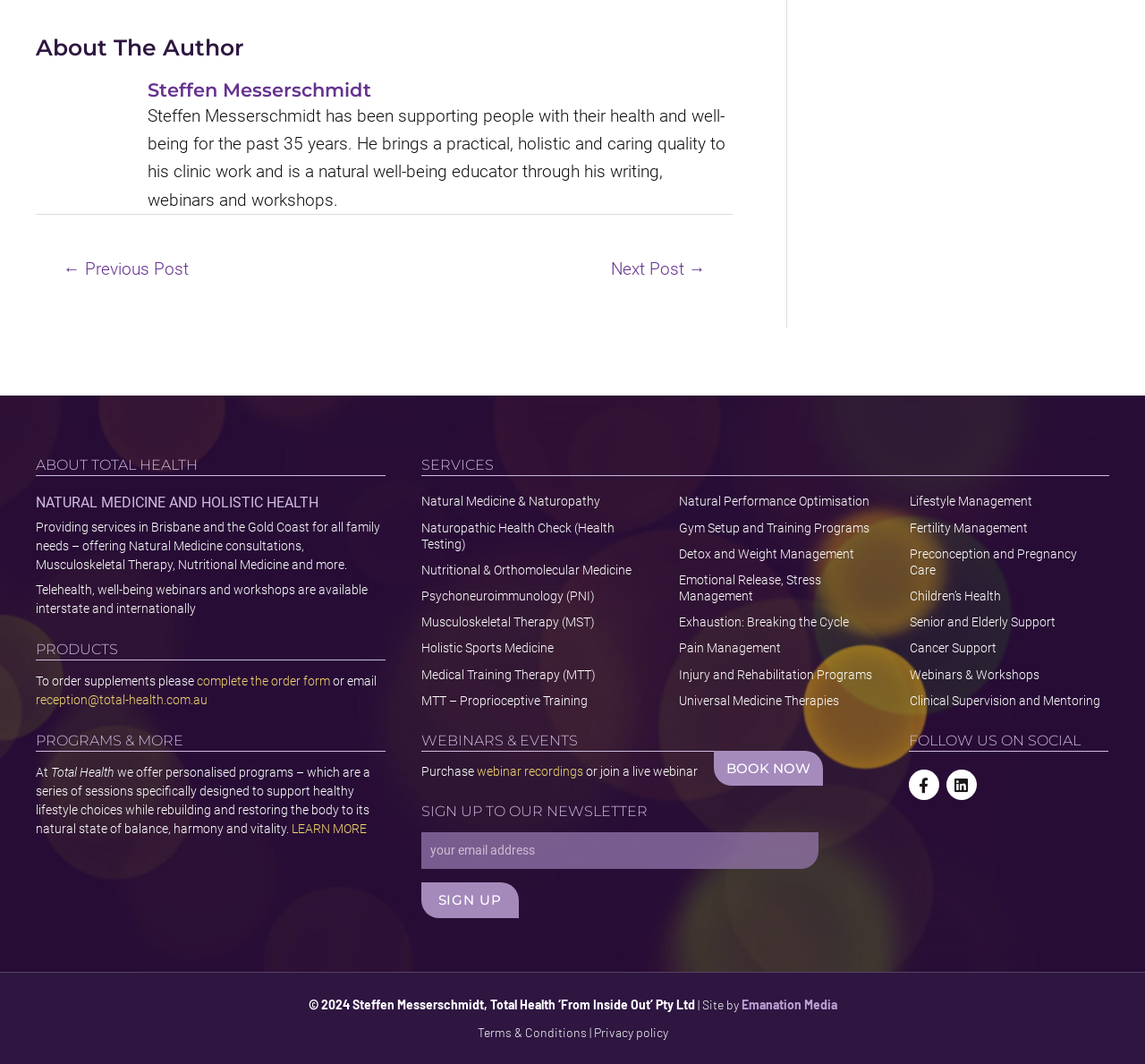What is the name of the company?
Answer the question with a single word or phrase by looking at the picture.

Total Health ‘From Inside Out’ Pty Ltd